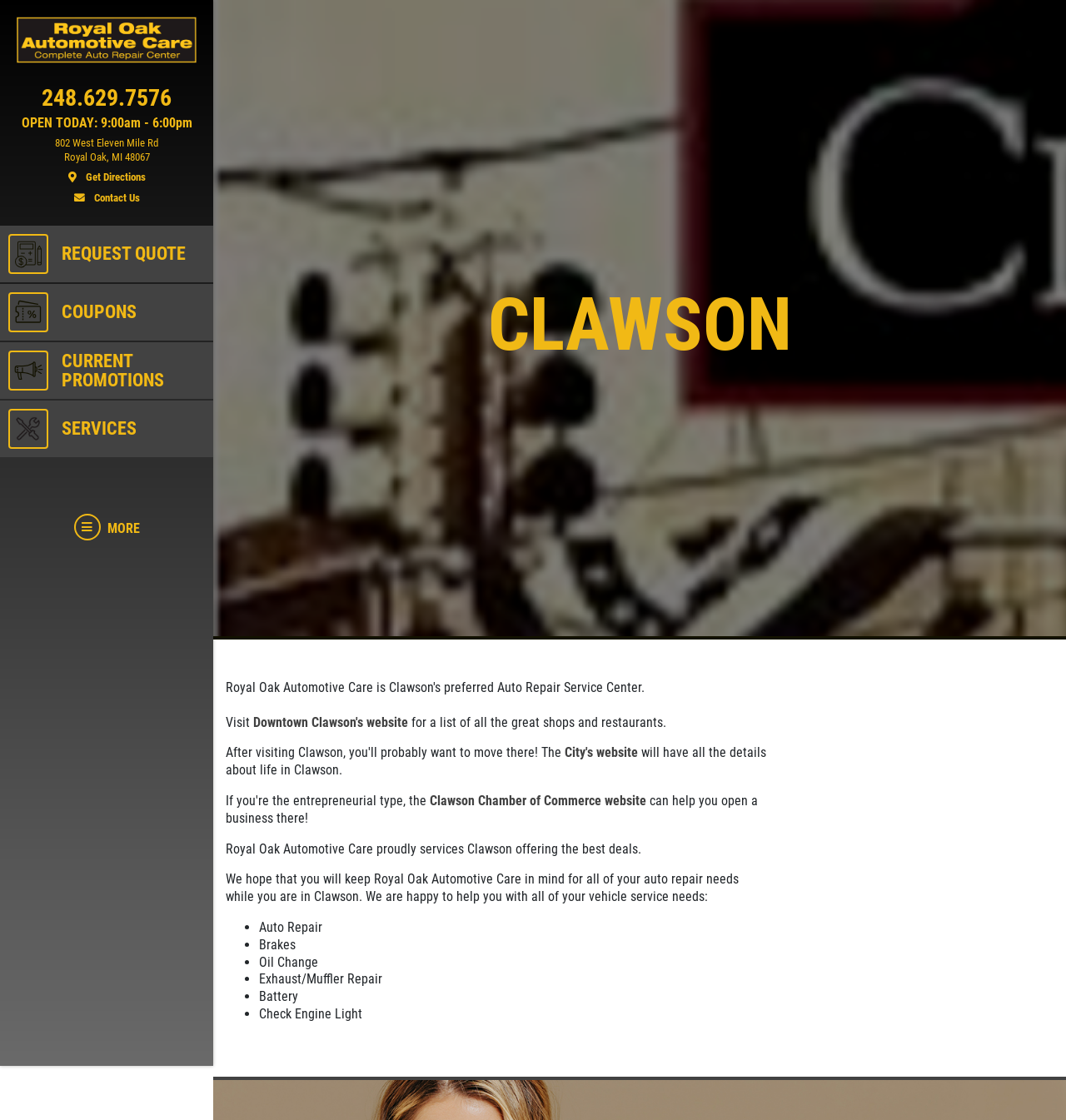Please identify the bounding box coordinates of the area I need to click to accomplish the following instruction: "Get directions to the location".

[0.078, 0.153, 0.136, 0.164]